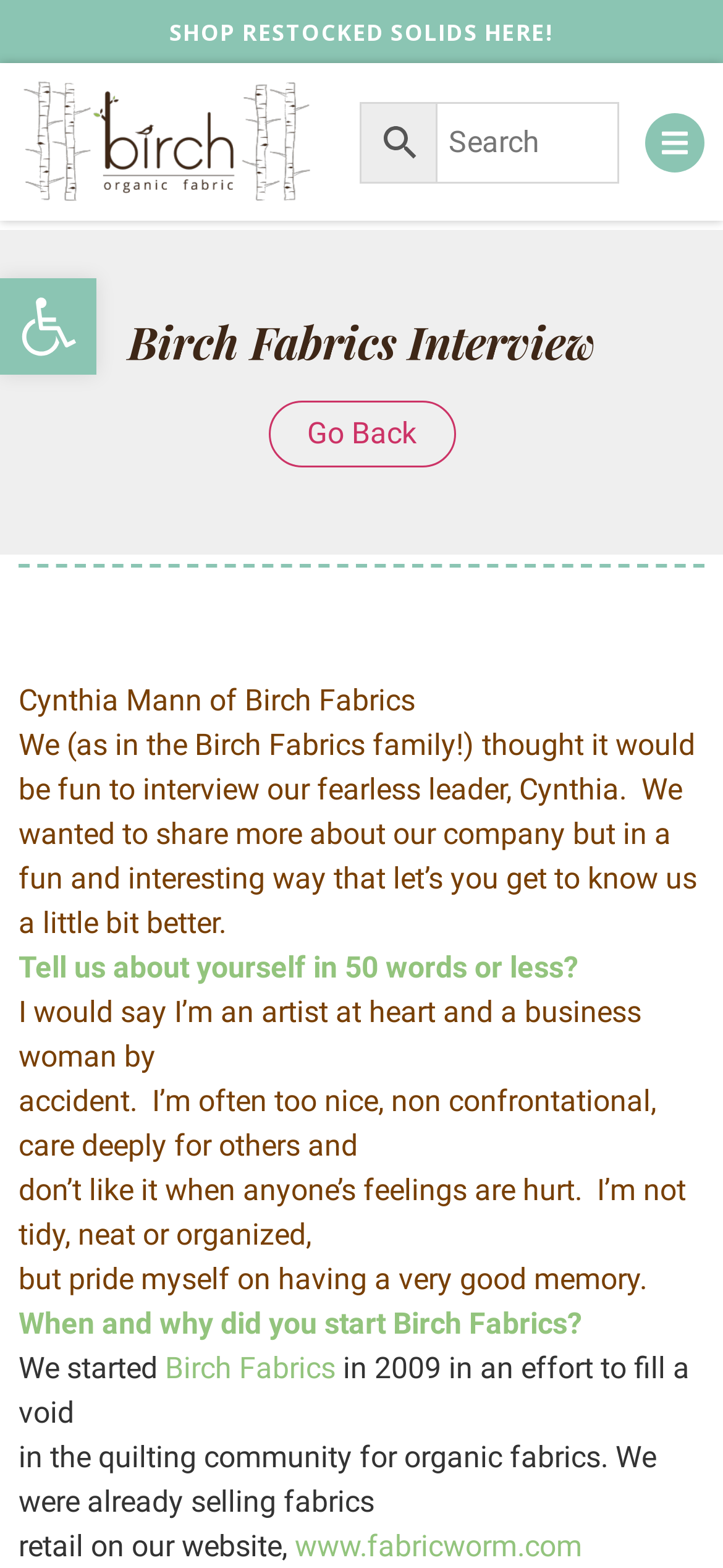For the given element description Food Waste, determine the bounding box coordinates of the UI element. The coordinates should follow the format (top-left x, top-left y, bottom-right x, bottom-right y) and be within the range of 0 to 1.

None